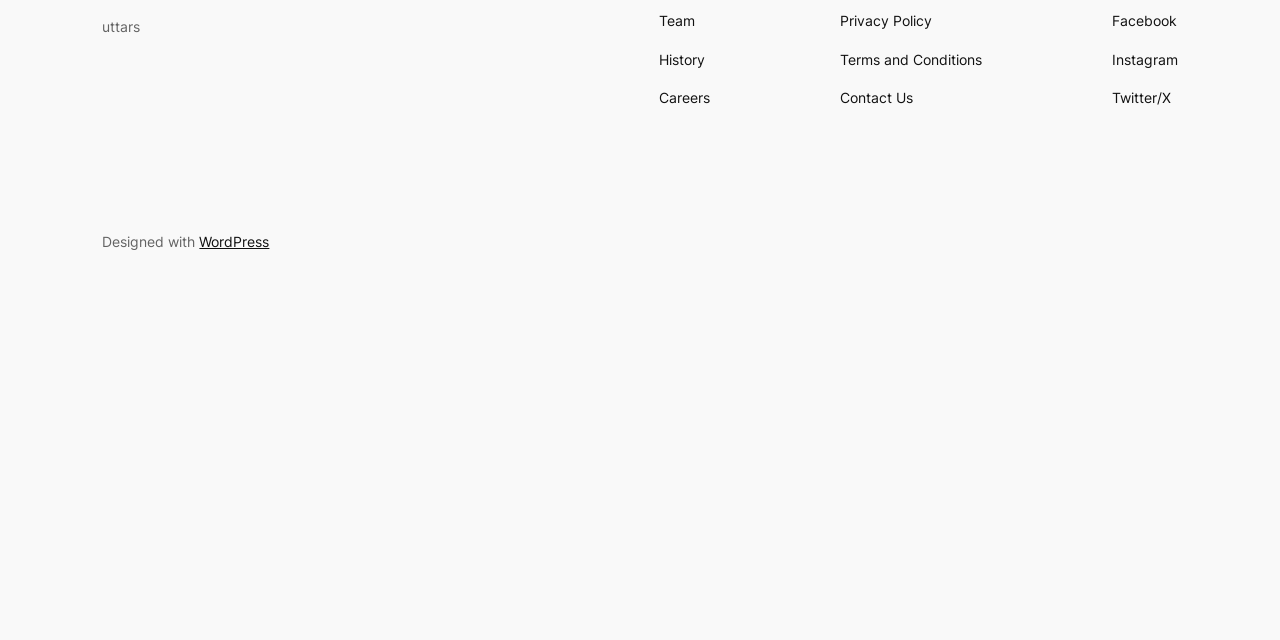Locate the bounding box of the UI element described in the following text: "Privacy Policy".

[0.656, 0.016, 0.728, 0.051]